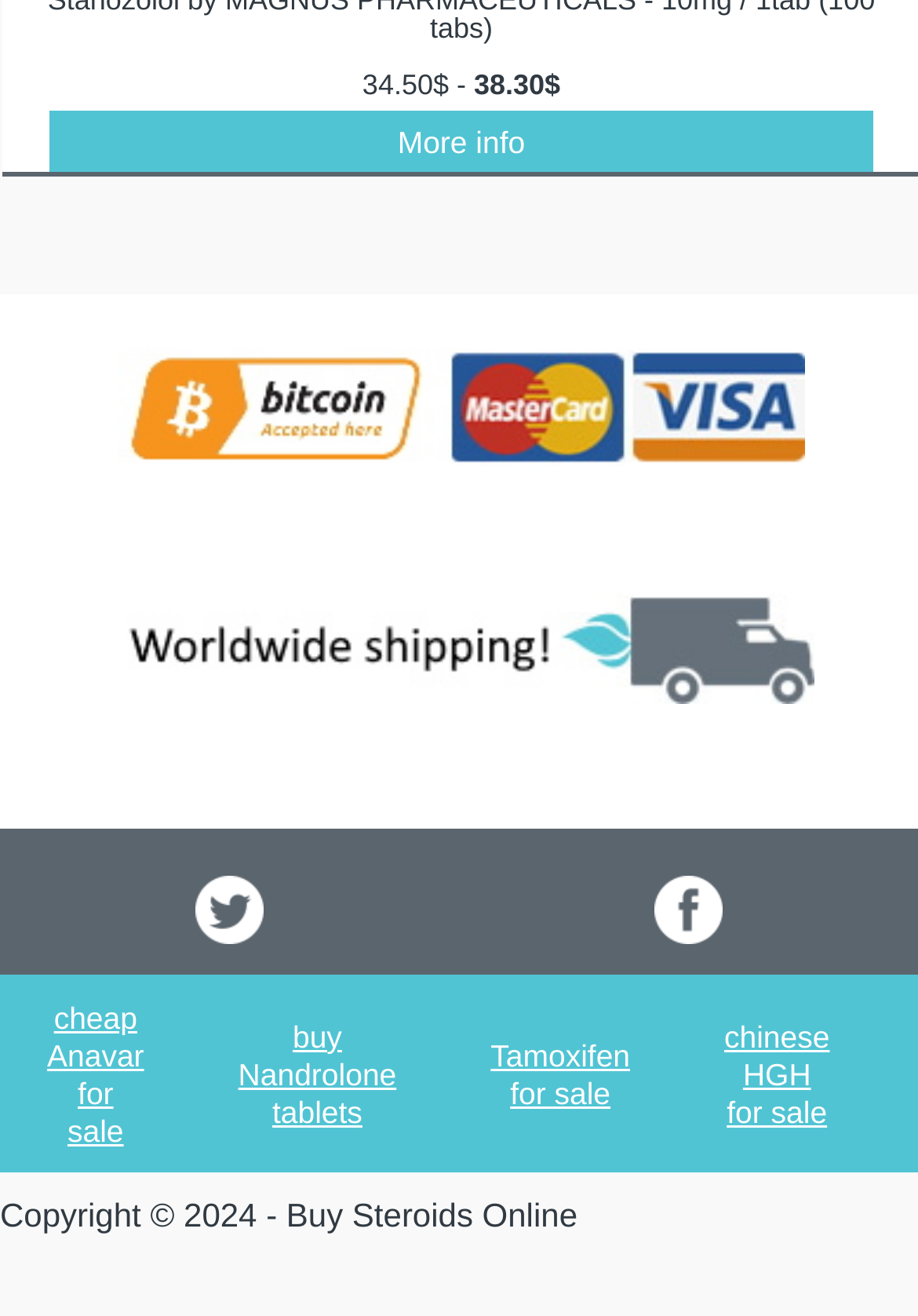How many social media links are there? Using the information from the screenshot, answer with a single word or phrase.

2